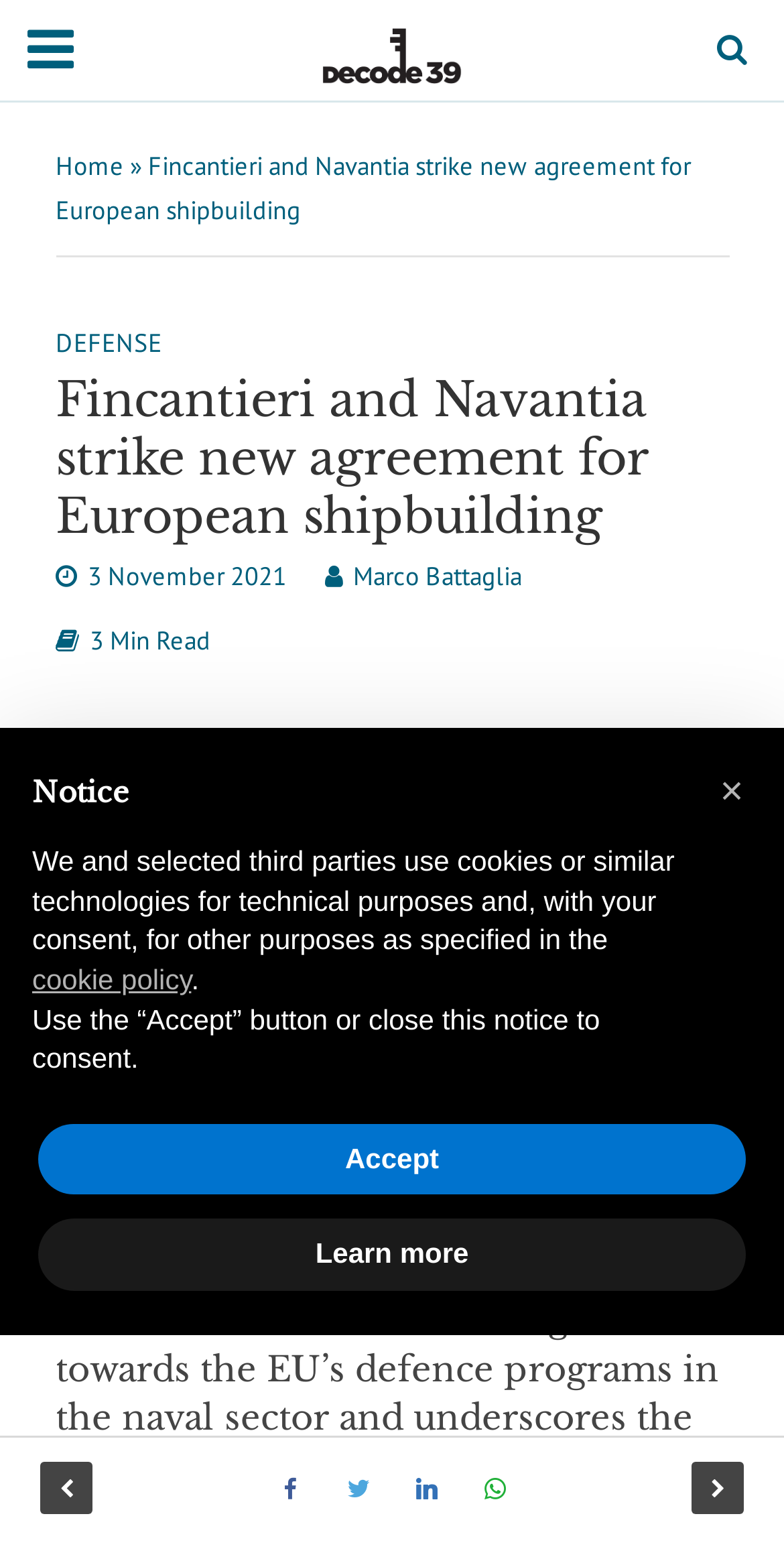Please specify the bounding box coordinates of the clickable region necessary for completing the following instruction: "Read article about Fincantieri and Navantia strike new agreement for European shipbuilding". The coordinates must consist of four float numbers between 0 and 1, i.e., [left, top, right, bottom].

[0.071, 0.237, 0.929, 0.349]